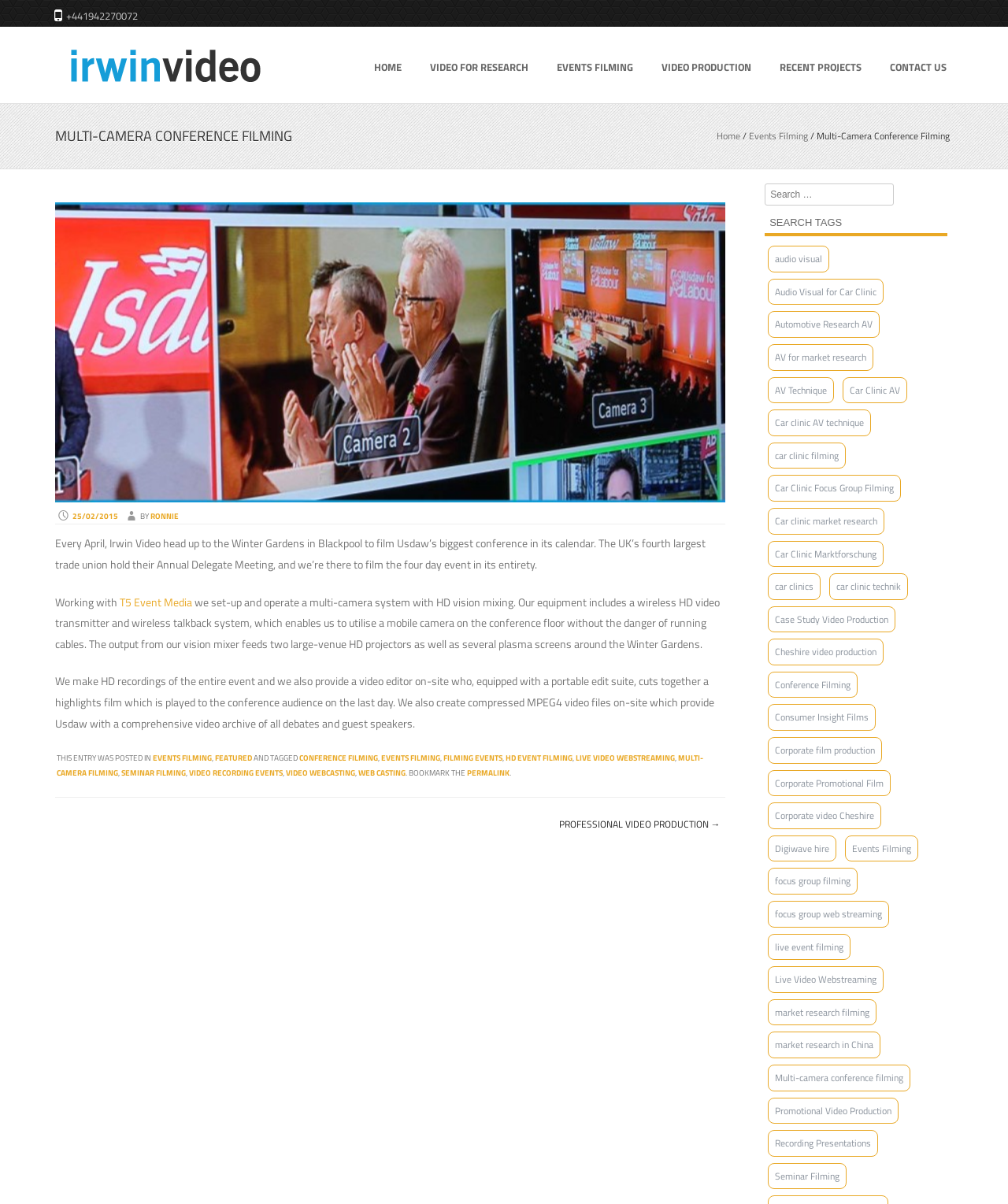Indicate the bounding box coordinates of the element that must be clicked to execute the instruction: "Contact 'Irwin Video'". The coordinates should be given as four float numbers between 0 and 1, i.e., [left, top, right, bottom].

[0.869, 0.022, 0.953, 0.084]